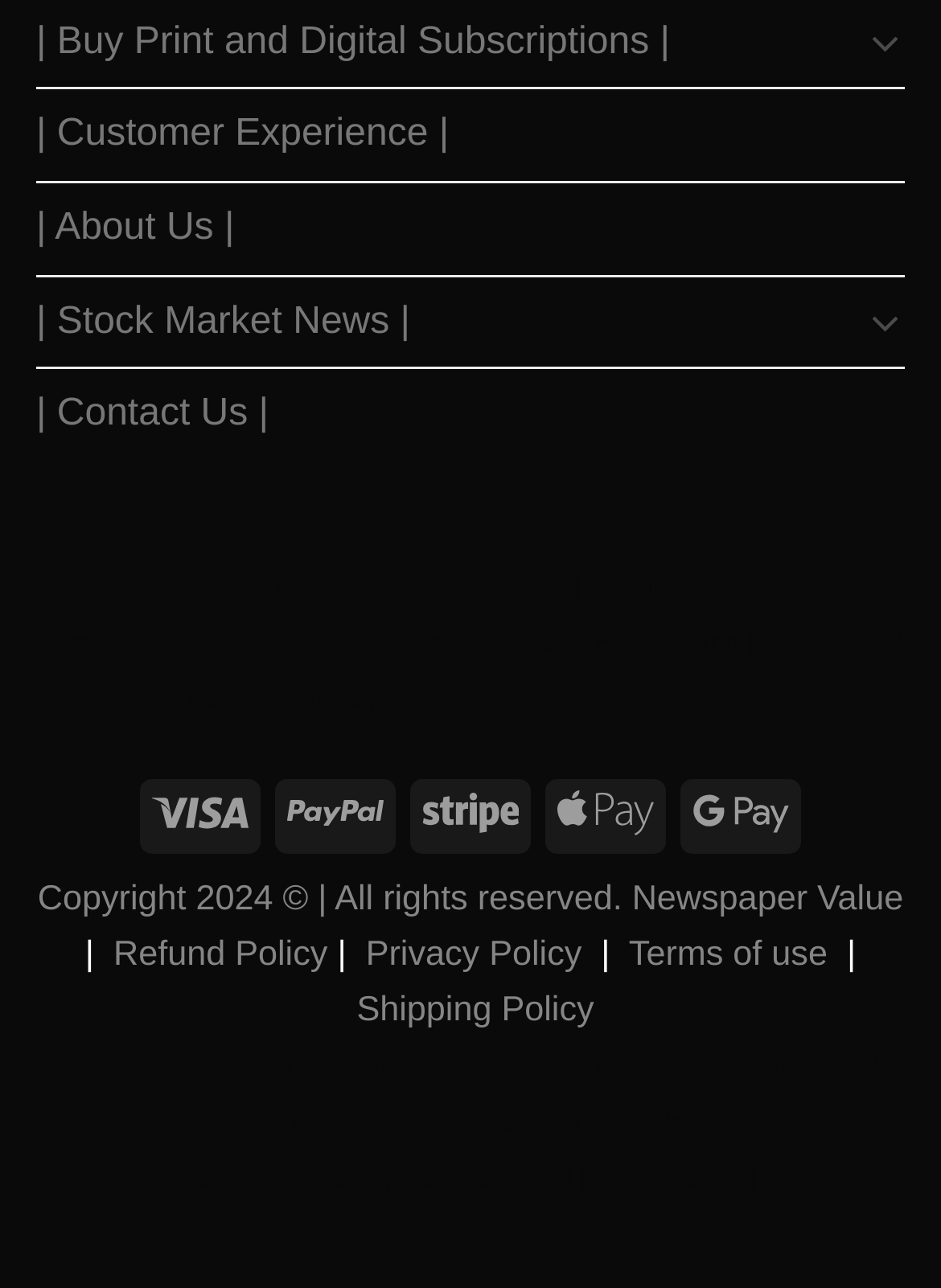Give a one-word or short-phrase answer to the following question: 
What is the copyright year of this webpage?

2024